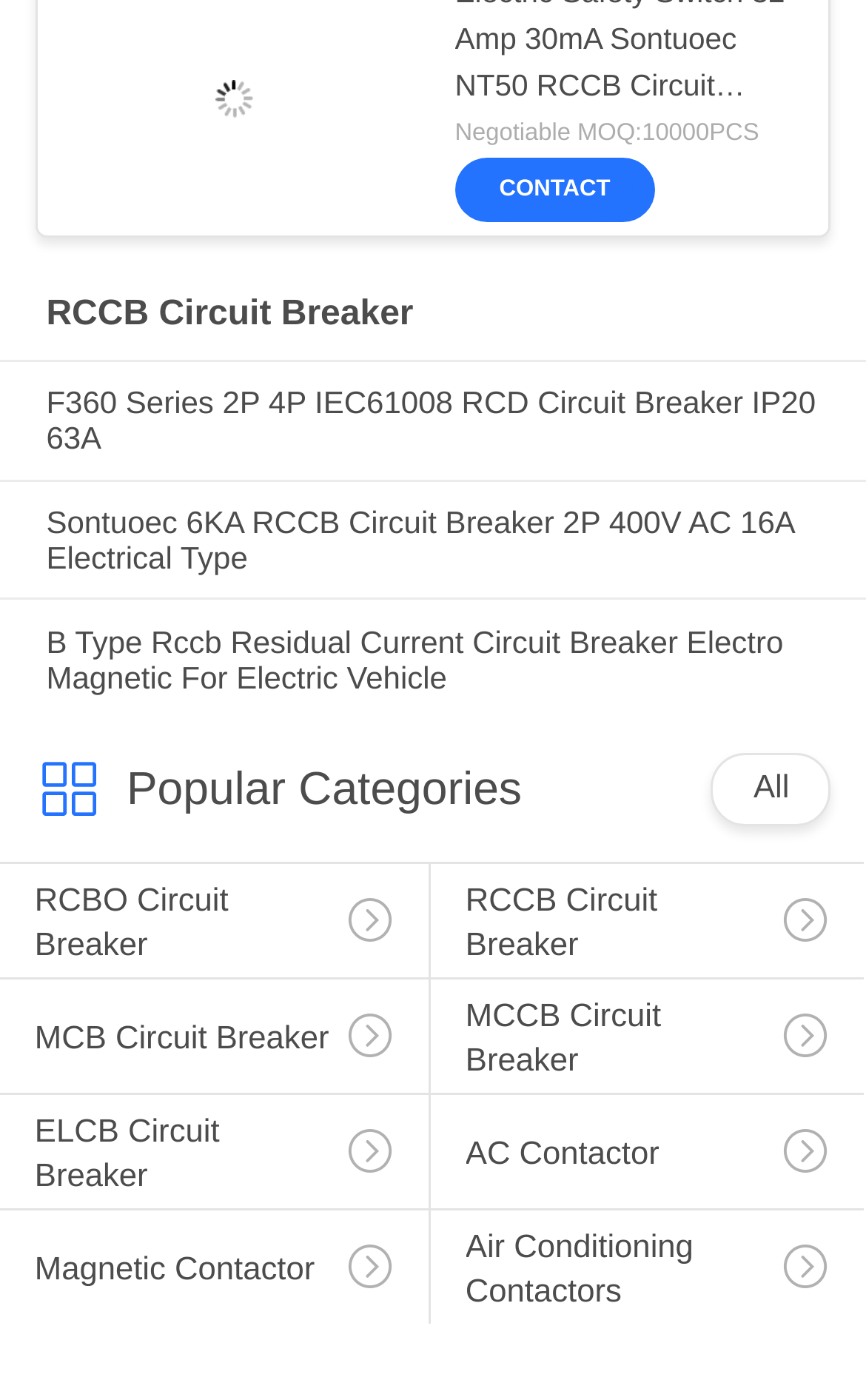Identify the bounding box coordinates of the region that needs to be clicked to carry out this instruction: "Browse RCBO Circuit Breaker". Provide these coordinates as four float numbers ranging from 0 to 1, i.e., [left, top, right, bottom].

[0.0, 0.618, 0.495, 0.735]